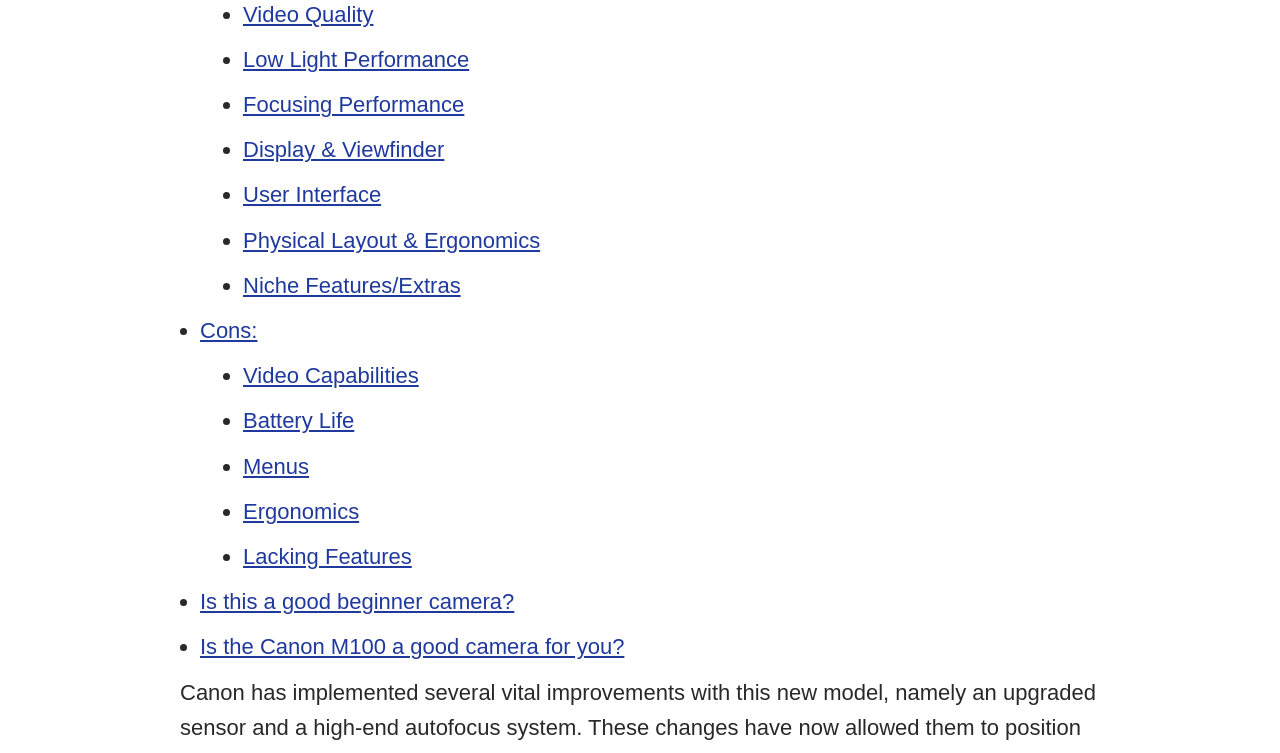Provide a one-word or brief phrase answer to the question:
What is the last category of camera features?

Lacking Features